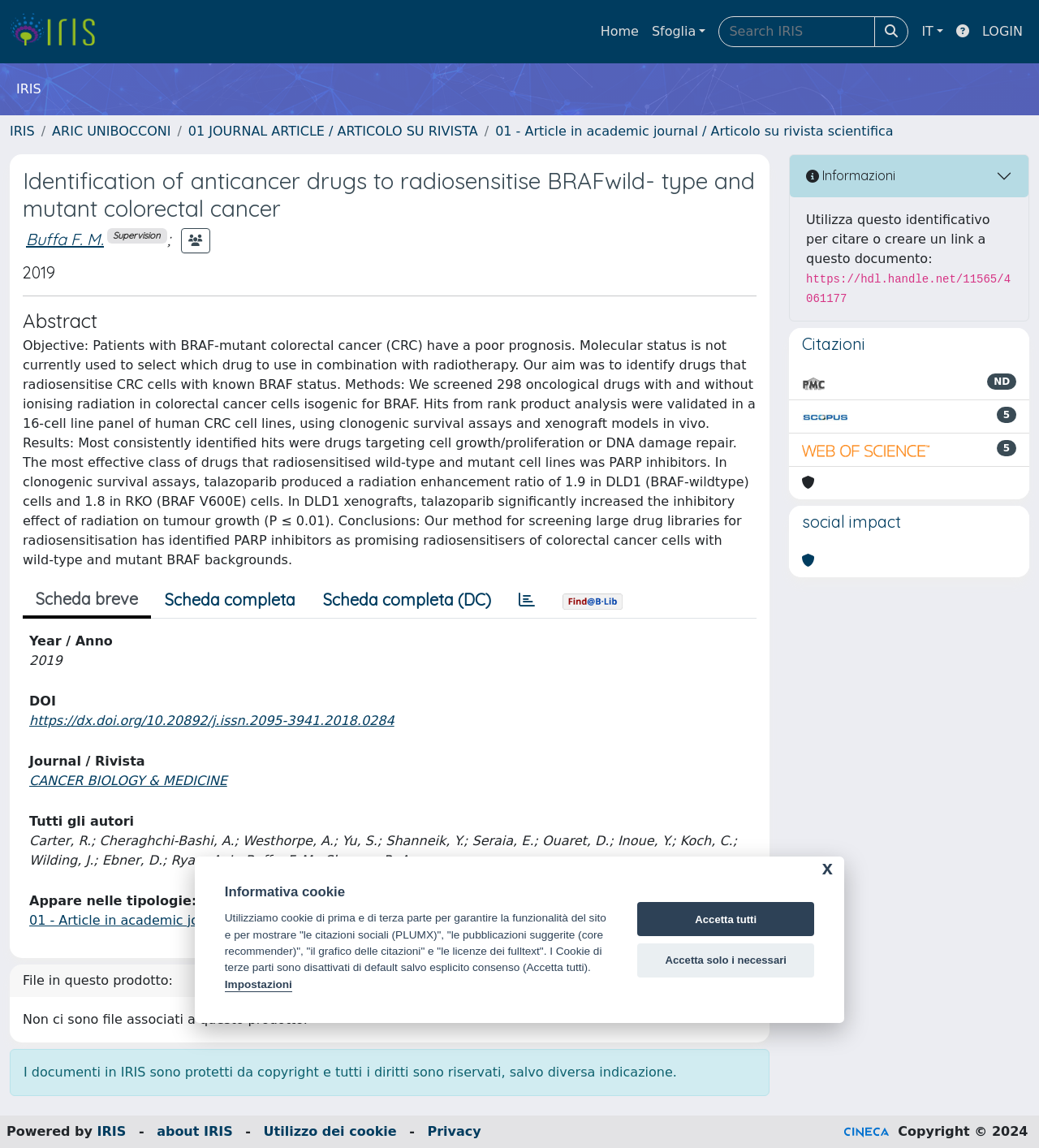What is the DOI of the article?
Give a one-word or short-phrase answer derived from the screenshot.

https://dx.doi.org/10.20892/j.issn.2095-3941.2018.0284